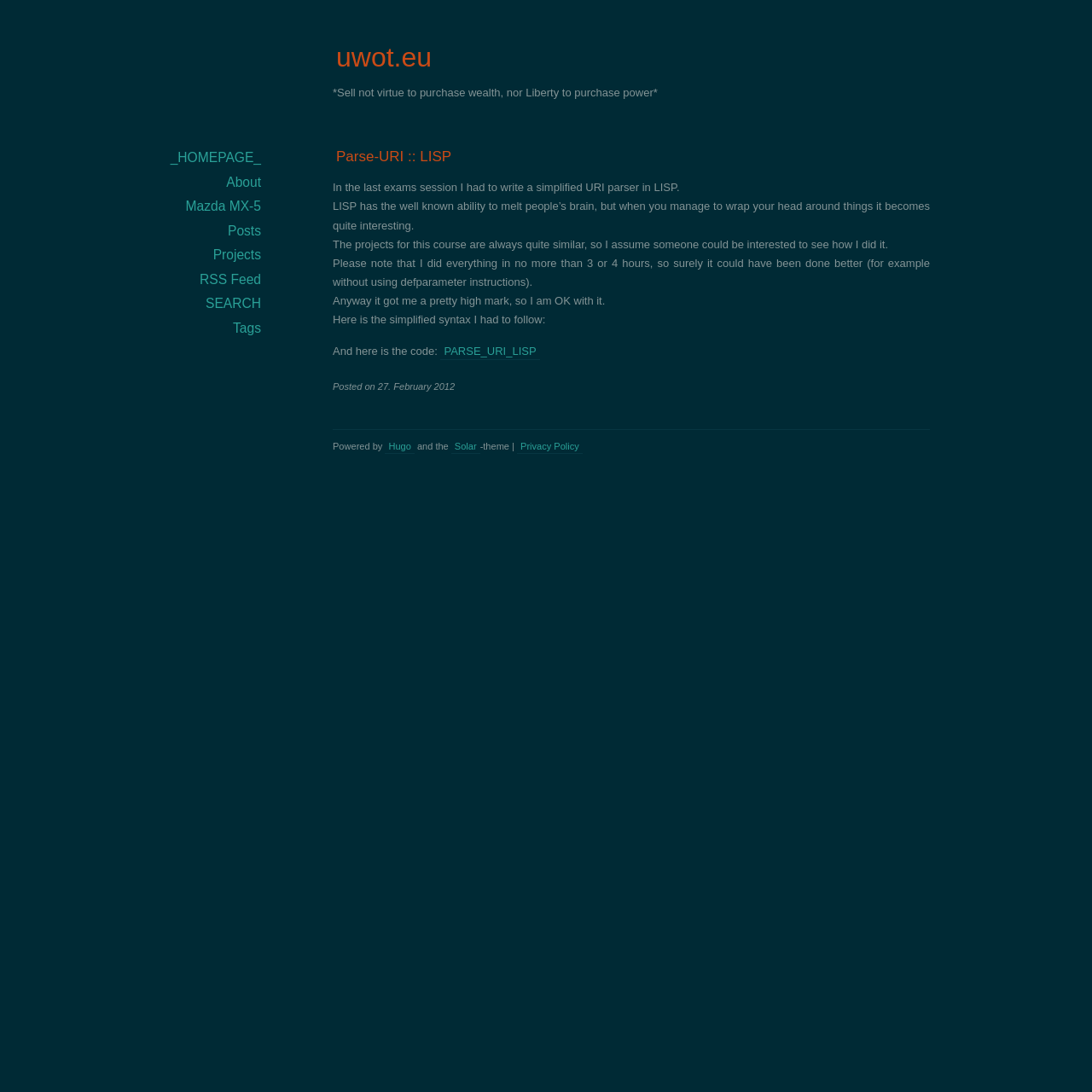Identify the bounding box of the UI element described as follows: "Parse-URI :: LISP". Provide the coordinates as four float numbers in the range of 0 to 1 [left, top, right, bottom].

[0.305, 0.135, 0.416, 0.153]